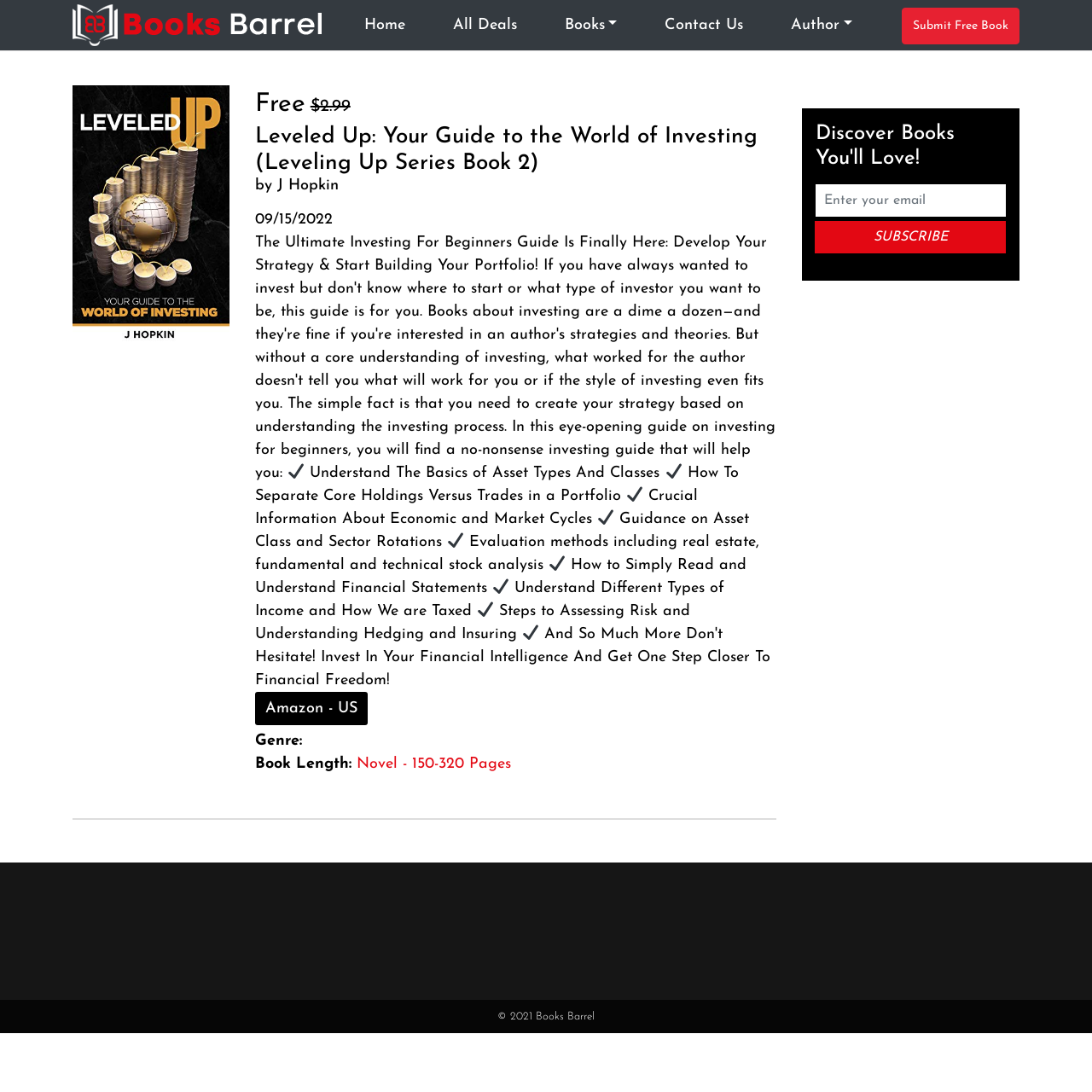Please find the bounding box coordinates (top-left x, top-left y, bottom-right x, bottom-right y) in the screenshot for the UI element described as follows: Terms and Conditions

None